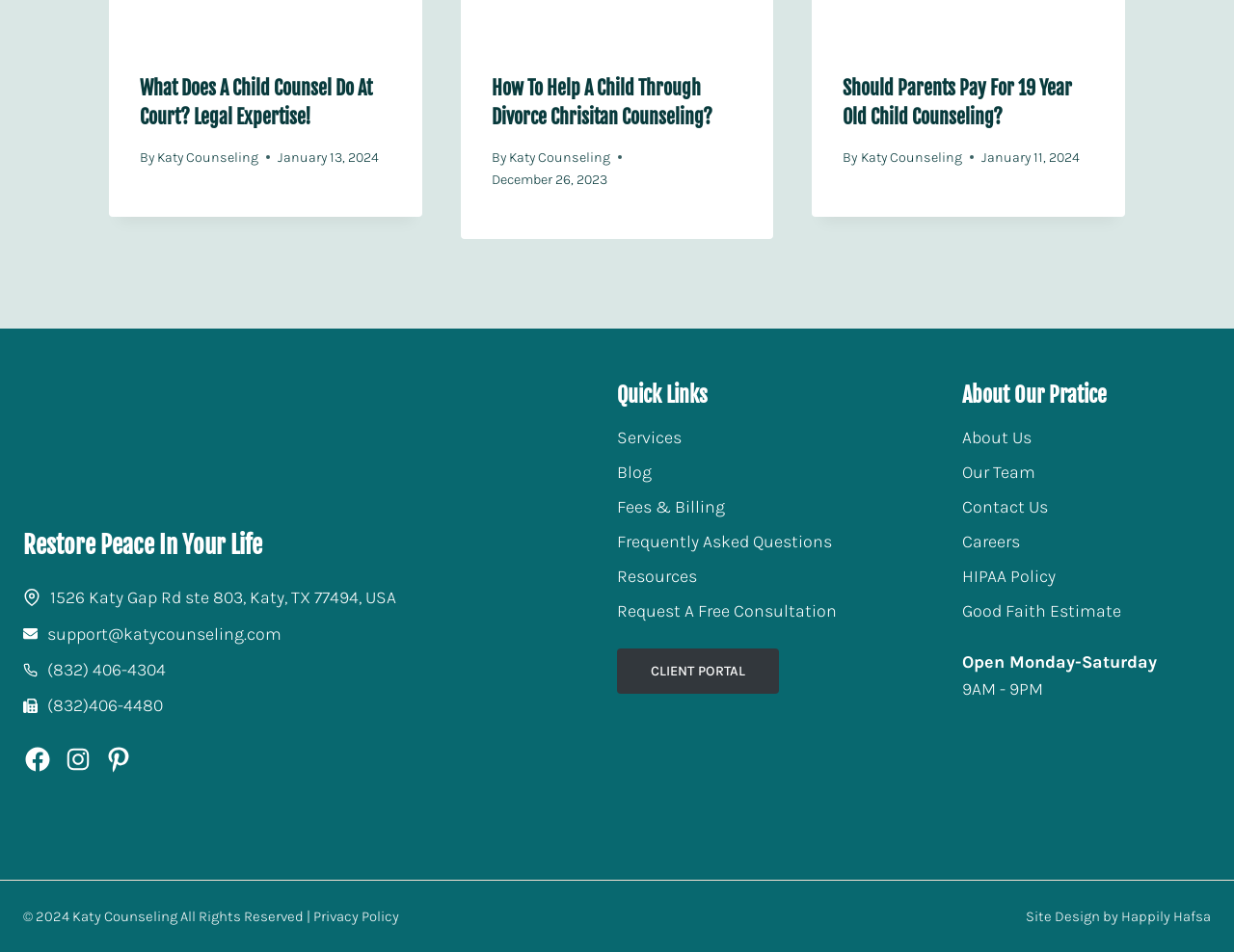Respond to the following question using a concise word or phrase: 
What is the name of the counseling service?

Katy Counseling